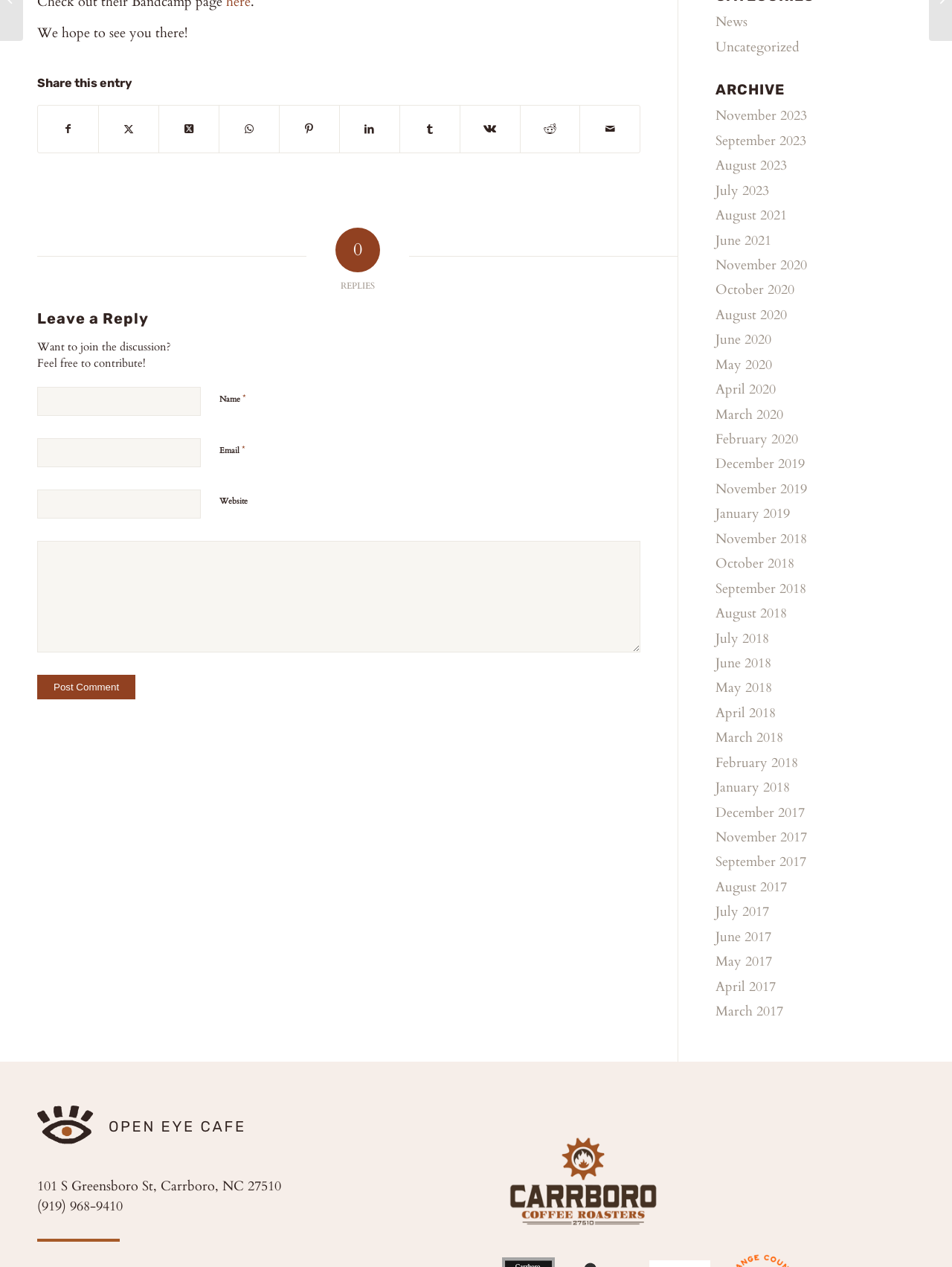From the given element description: "parent_node: Name * name="author"", find the bounding box for the UI element. Provide the coordinates as four float numbers between 0 and 1, in the order [left, top, right, bottom].

[0.039, 0.305, 0.211, 0.328]